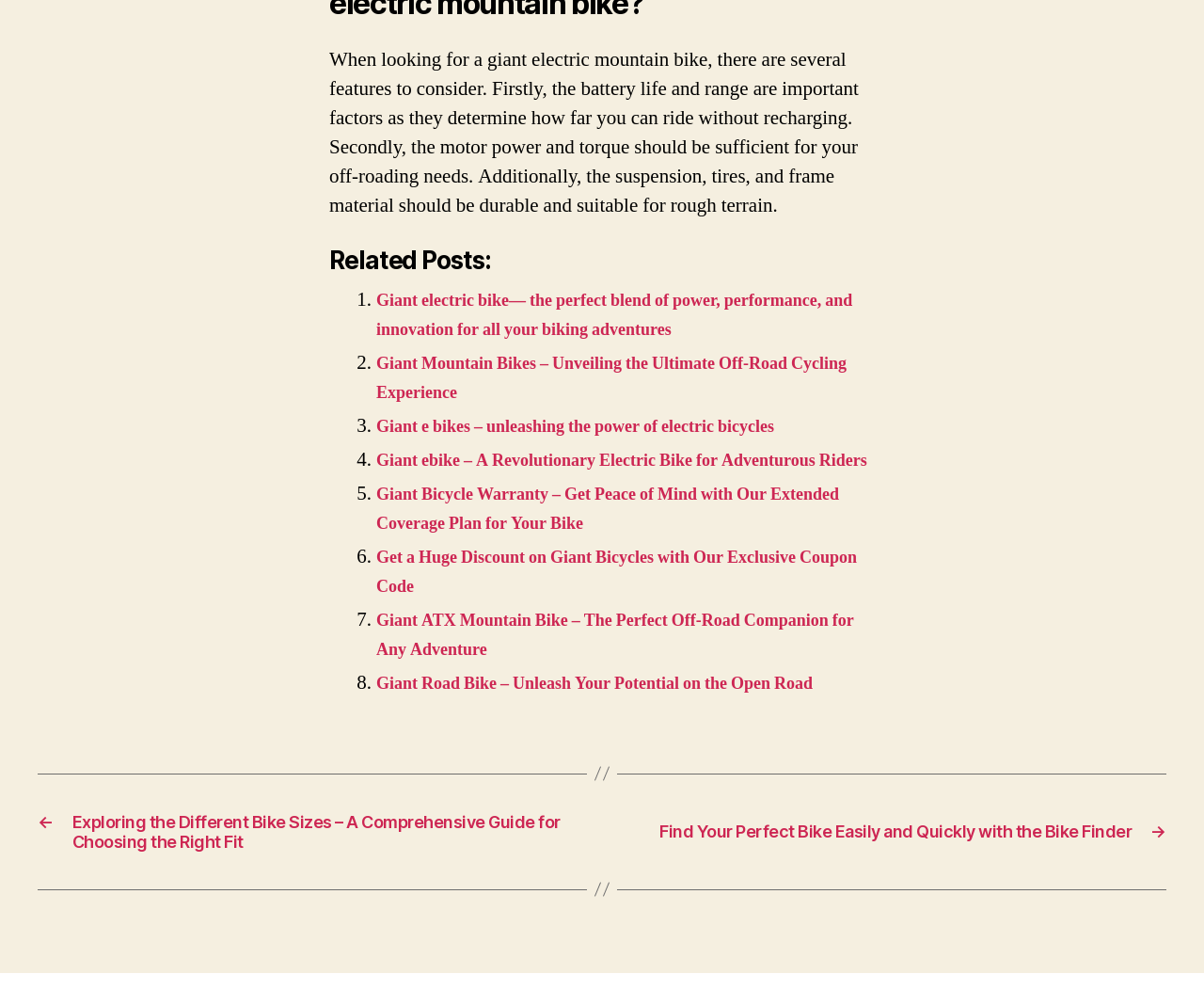Can you identify the bounding box coordinates of the clickable region needed to carry out this instruction: 'Explore giant mountain bikes'? The coordinates should be four float numbers within the range of 0 to 1, stated as [left, top, right, bottom].

[0.312, 0.389, 0.713, 0.444]